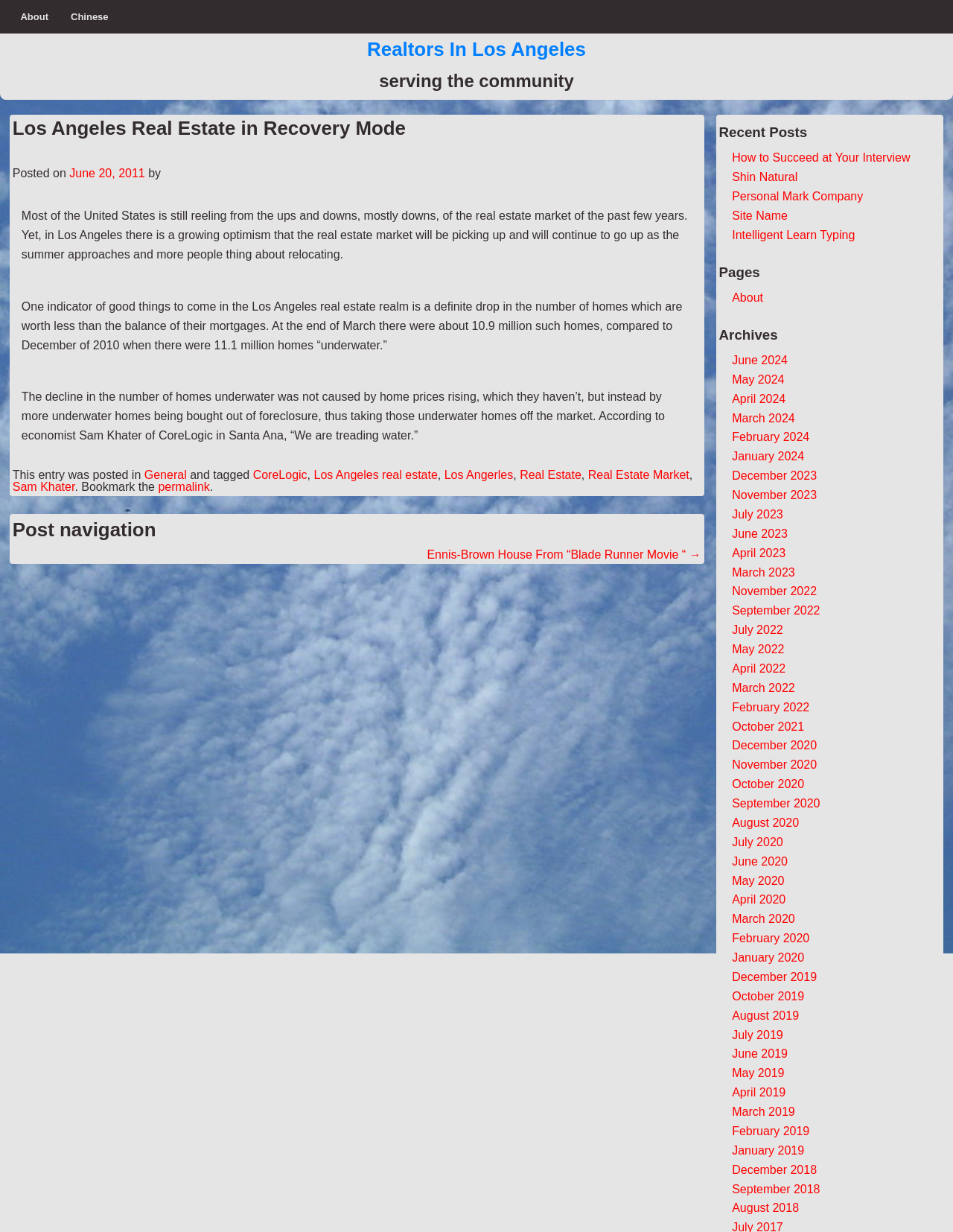What type of content is available in the 'Archives' section?
Answer briefly with a single word or phrase based on the image.

Monthly archives